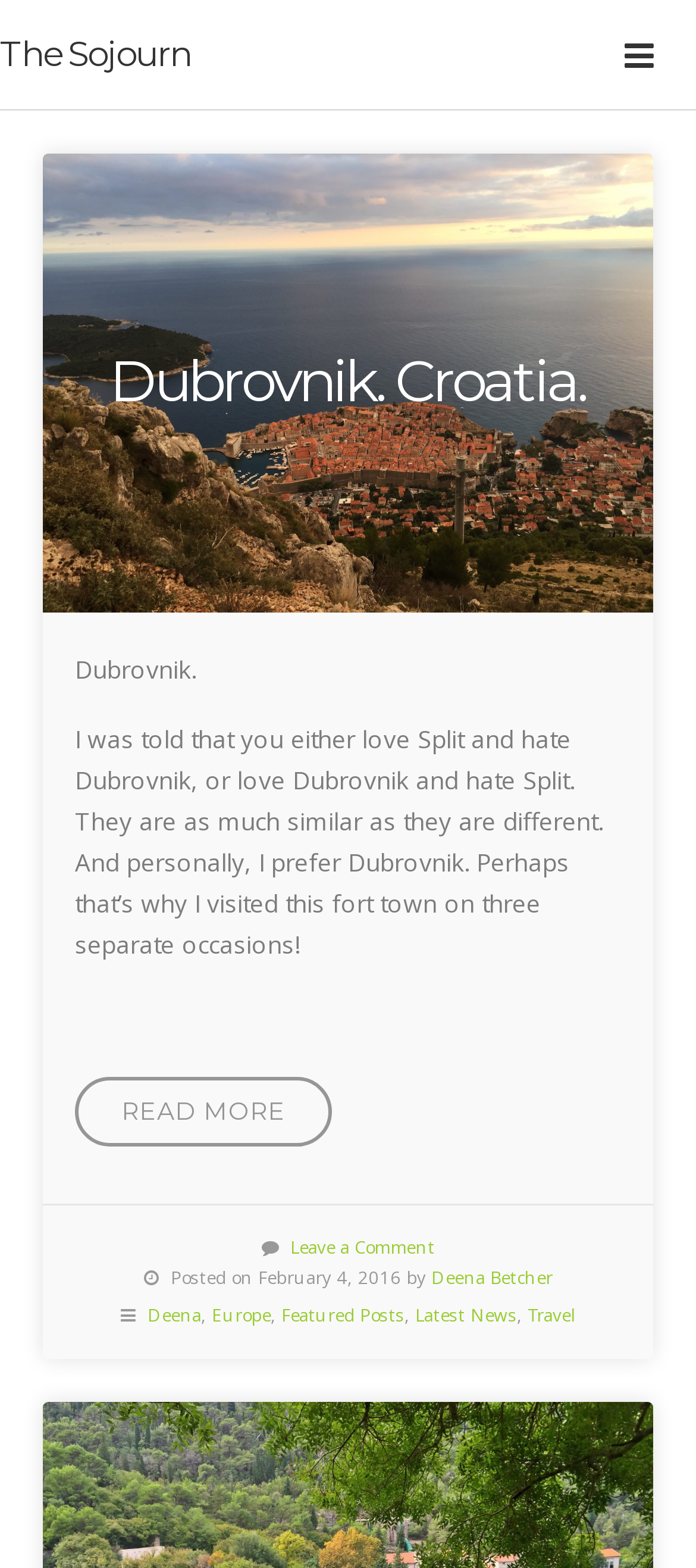Identify the bounding box coordinates of the region I need to click to complete this instruction: "explore posts about Europe".

[0.304, 0.831, 0.388, 0.846]